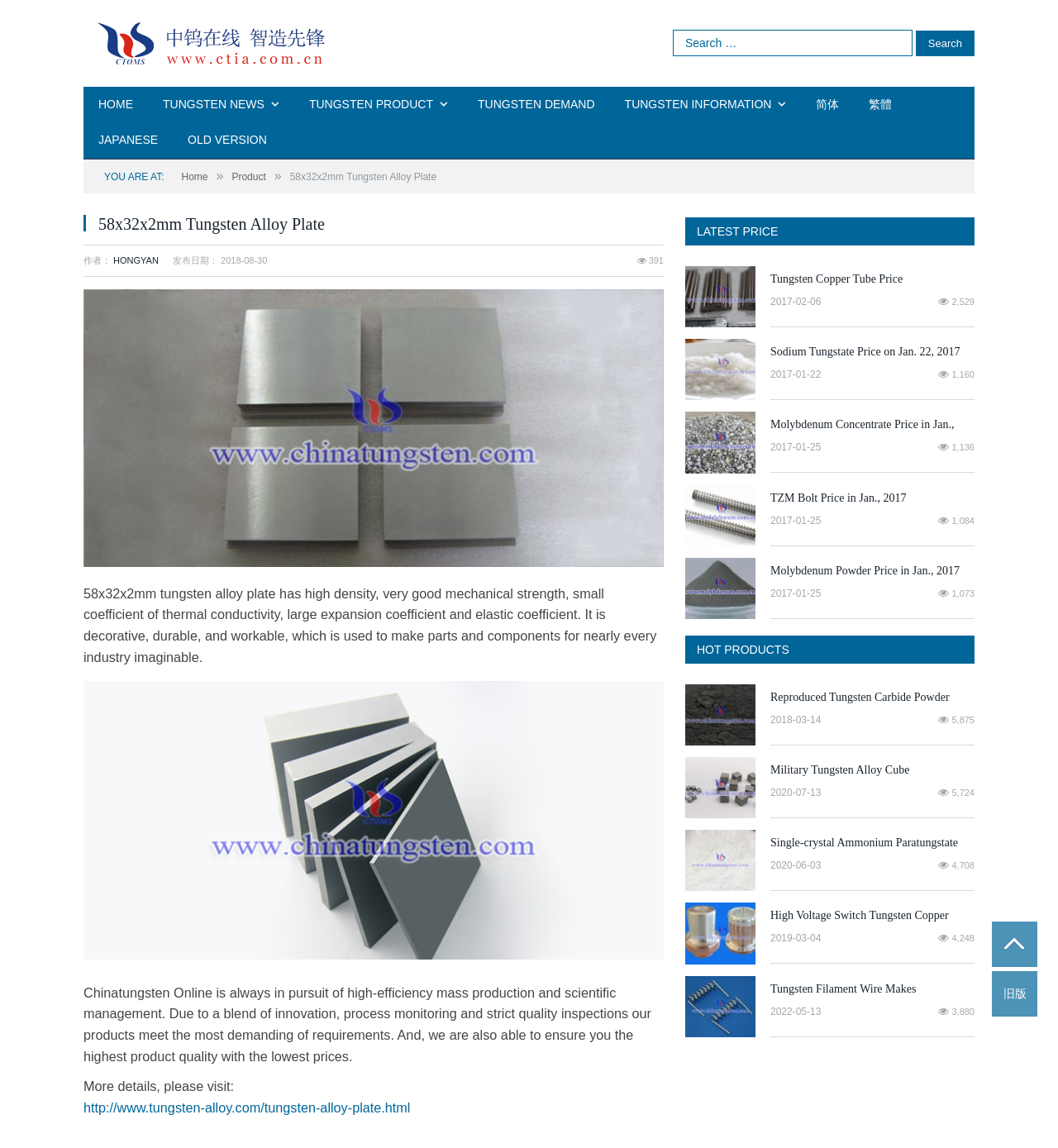What is the name of the website that provides more details about tungsten alloy plates? Refer to the image and provide a one-word or short phrase answer.

tungsten-alloy.com